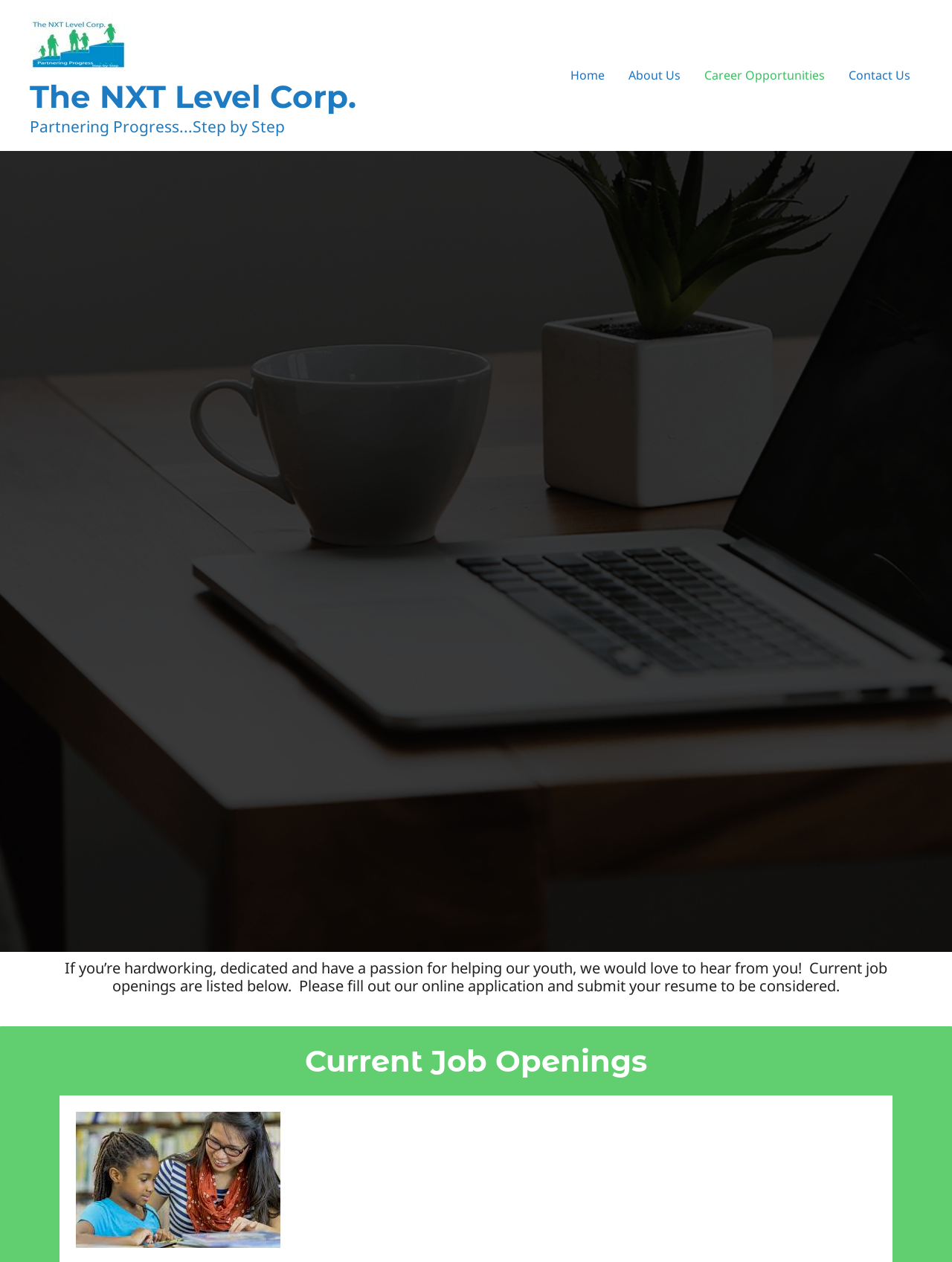Mark the bounding box of the element that matches the following description: "About Us".

[0.648, 0.041, 0.727, 0.079]